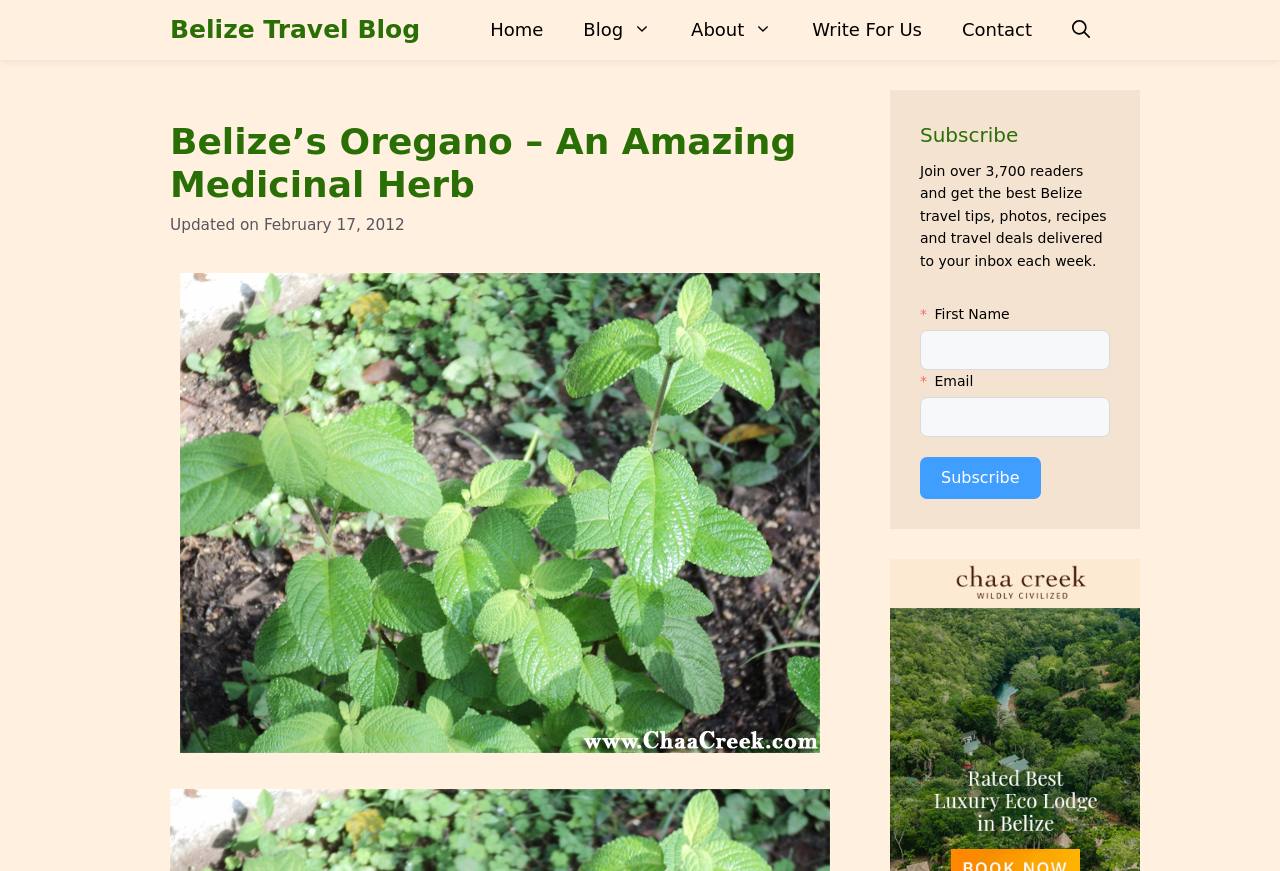Find the bounding box coordinates of the clickable area that will achieve the following instruction: "Search using the 'Open Search Bar' link".

[0.822, 0.0, 0.867, 0.069]